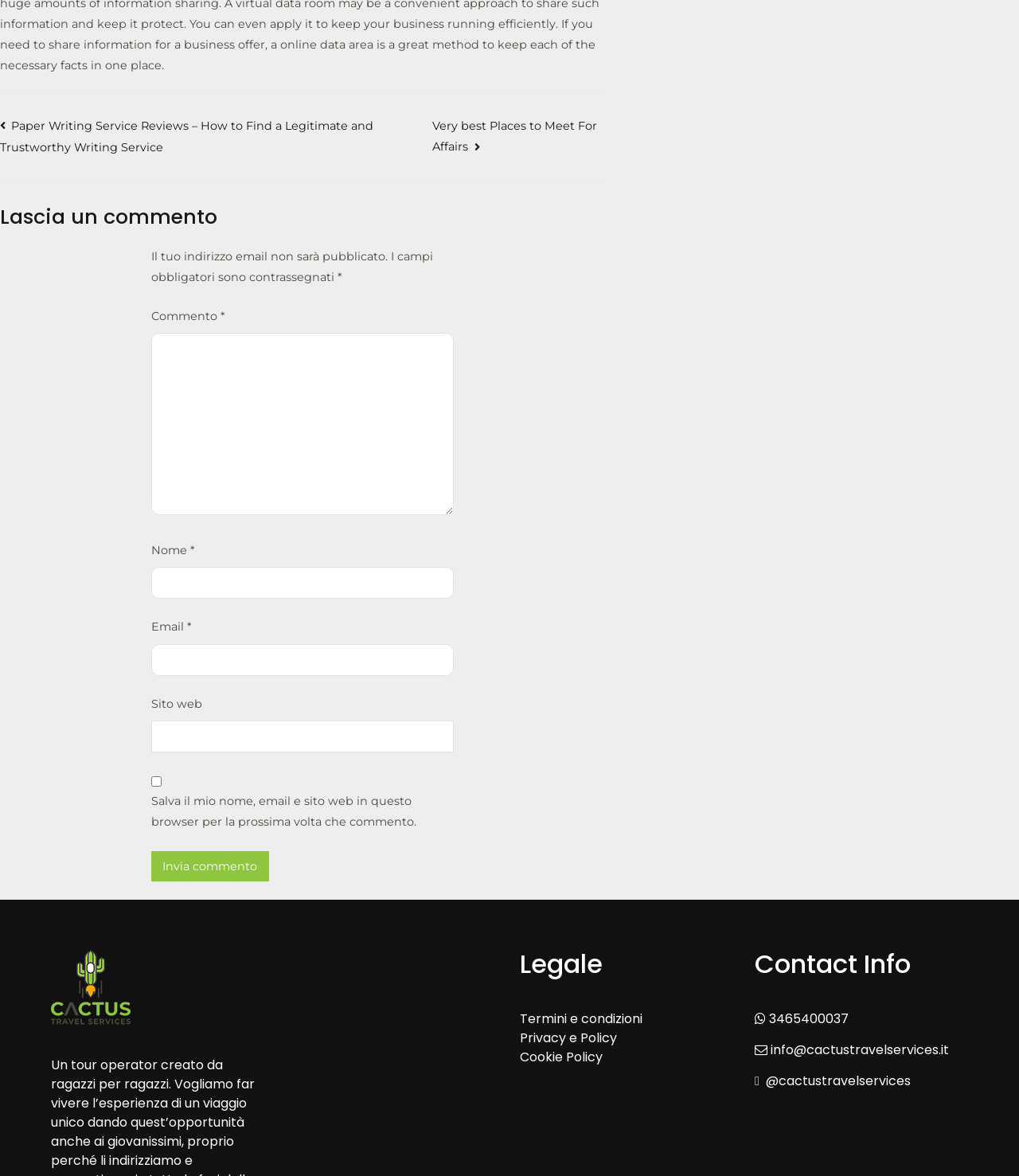Find the bounding box coordinates for the HTML element described in this sentence: "name="submit" value="Invia commento"". Provide the coordinates as four float numbers between 0 and 1, in the format [left, top, right, bottom].

[0.148, 0.724, 0.264, 0.75]